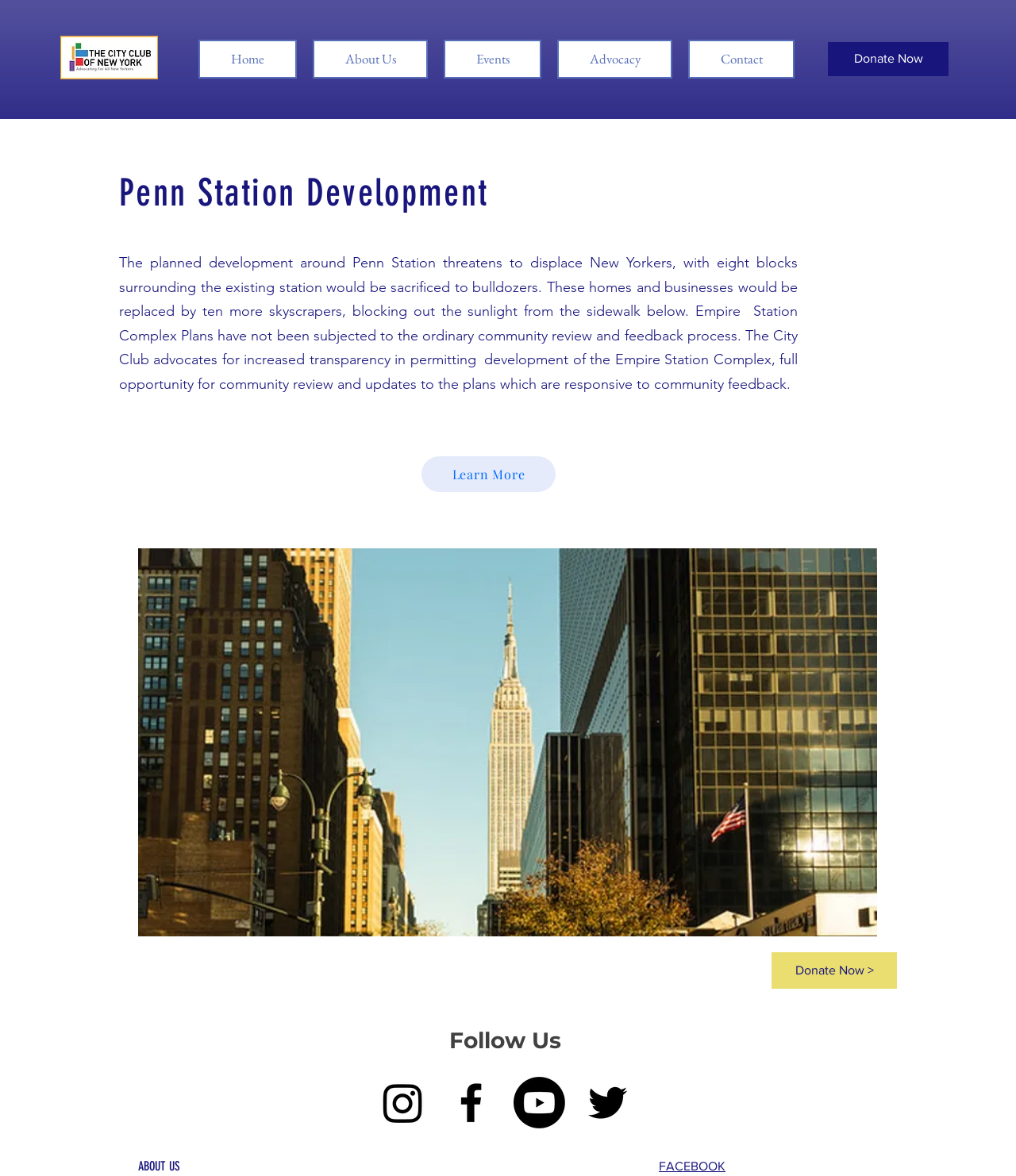Please determine the bounding box coordinates of the clickable area required to carry out the following instruction: "Click 'Home'". The coordinates must be four float numbers between 0 and 1, represented as [left, top, right, bottom].

None